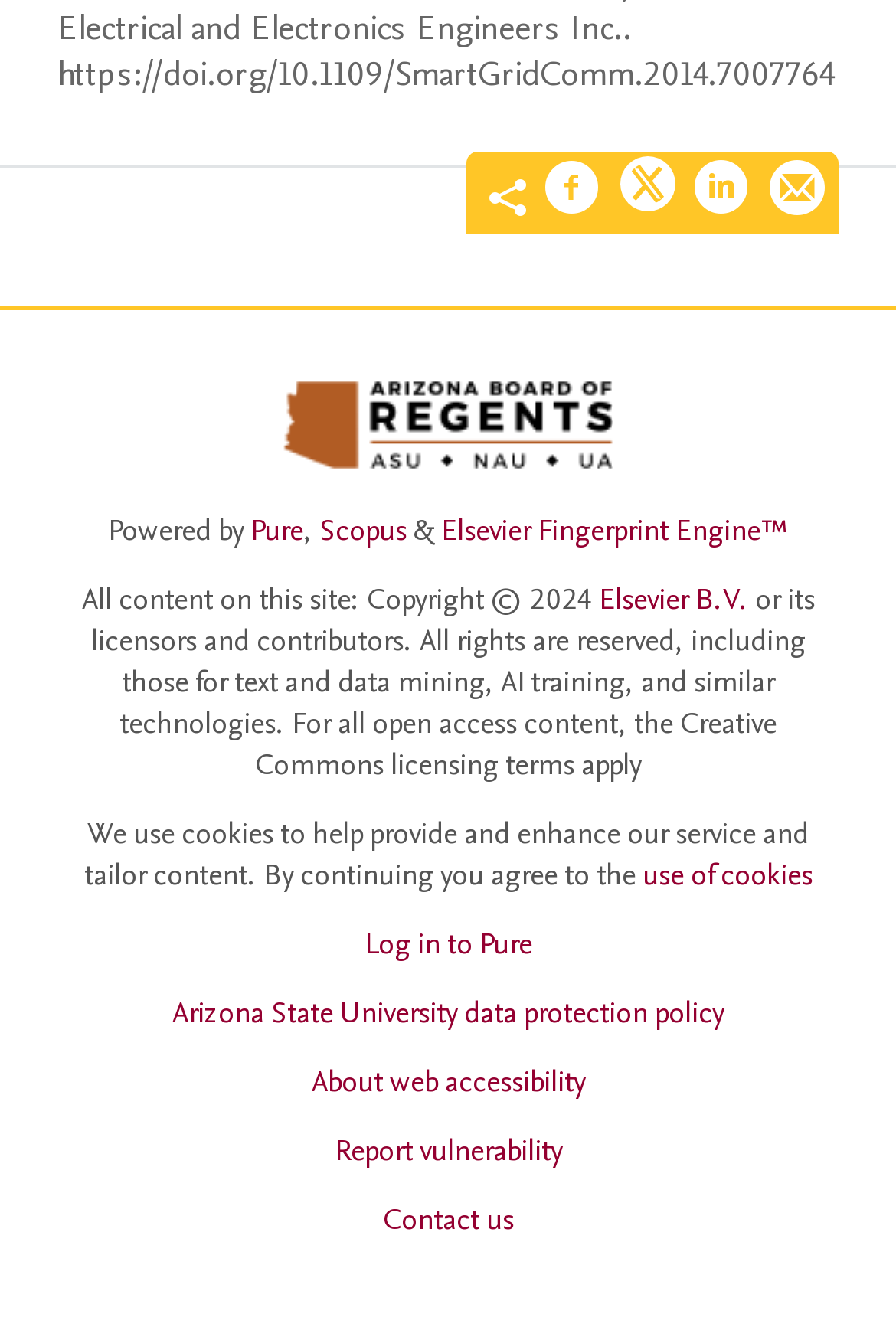Find the bounding box coordinates of the clickable element required to execute the following instruction: "Contact us". Provide the coordinates as four float numbers between 0 and 1, i.e., [left, top, right, bottom].

[0.427, 0.896, 0.573, 0.927]